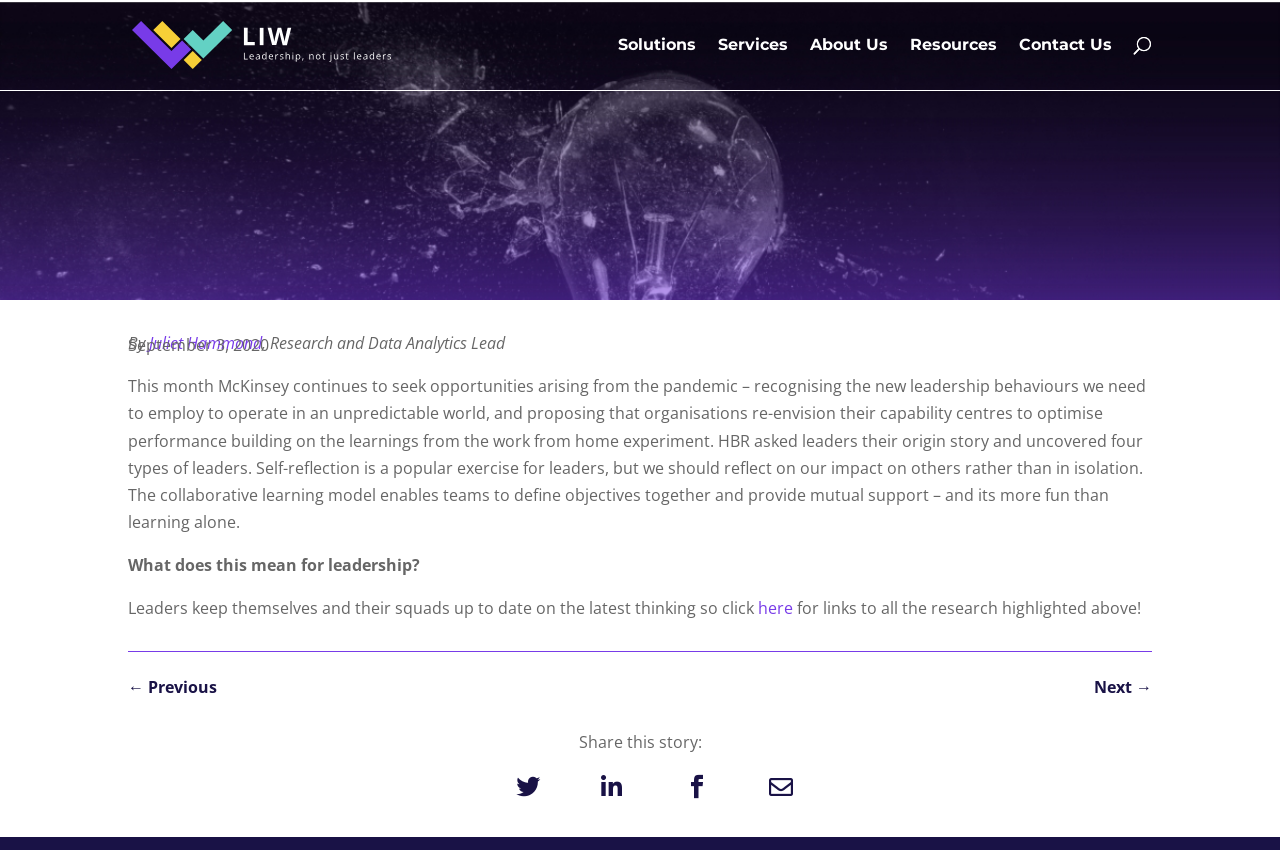Find and provide the bounding box coordinates for the UI element described with: "Resources".

[0.711, 0.045, 0.779, 0.106]